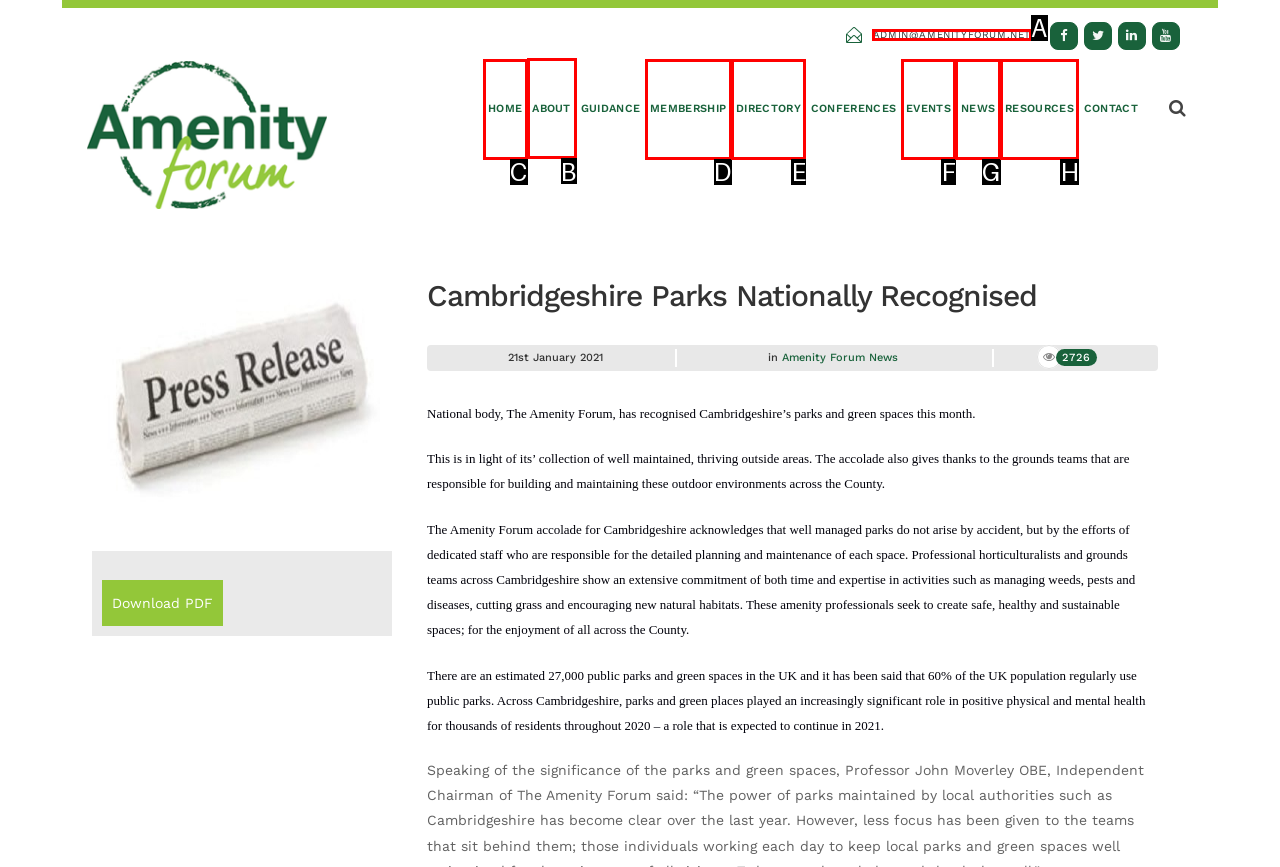Determine the correct UI element to click for this instruction: View the ABOUT page. Respond with the letter of the chosen element.

B